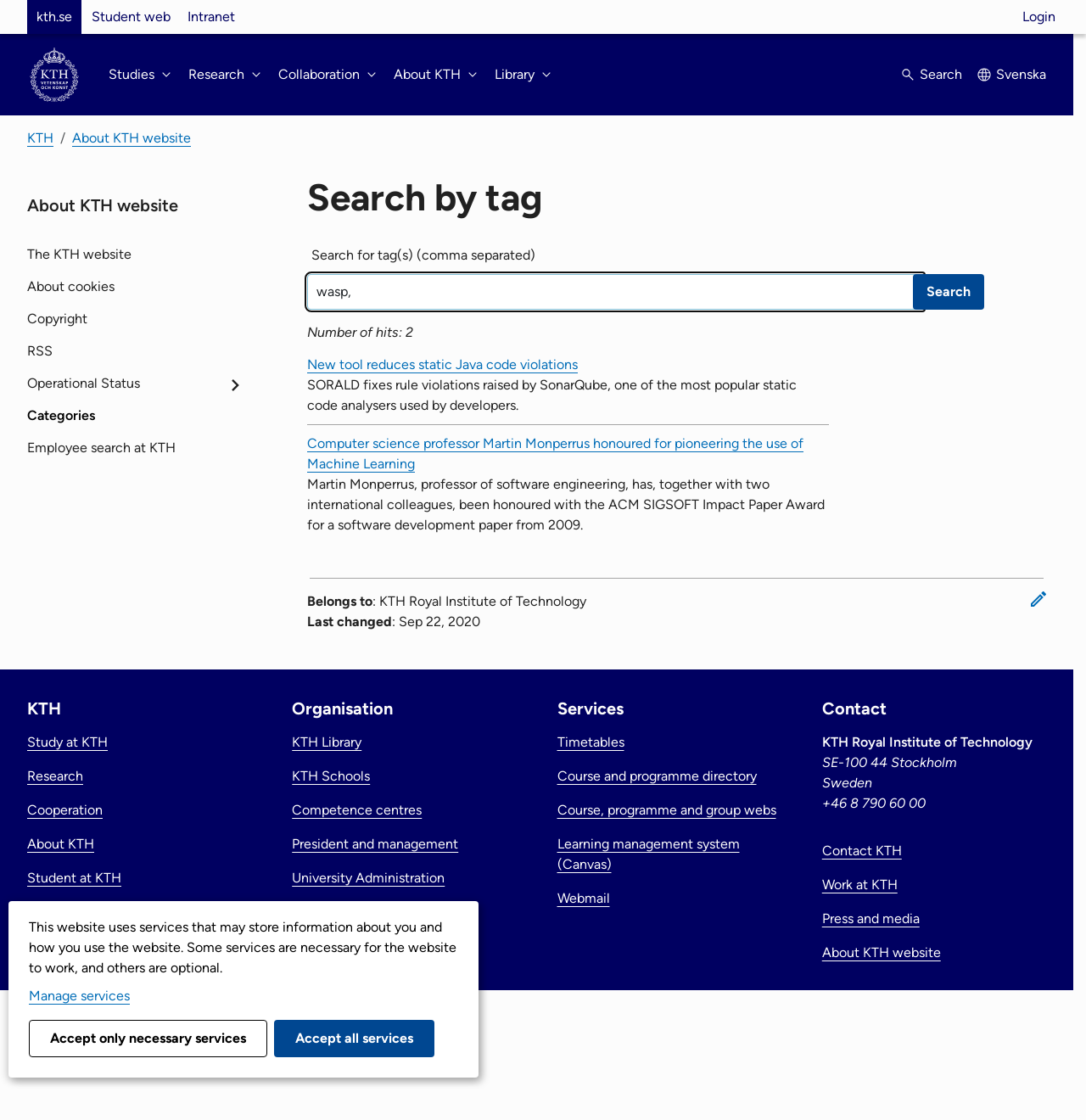Determine the main heading text of the webpage.

Search by tag